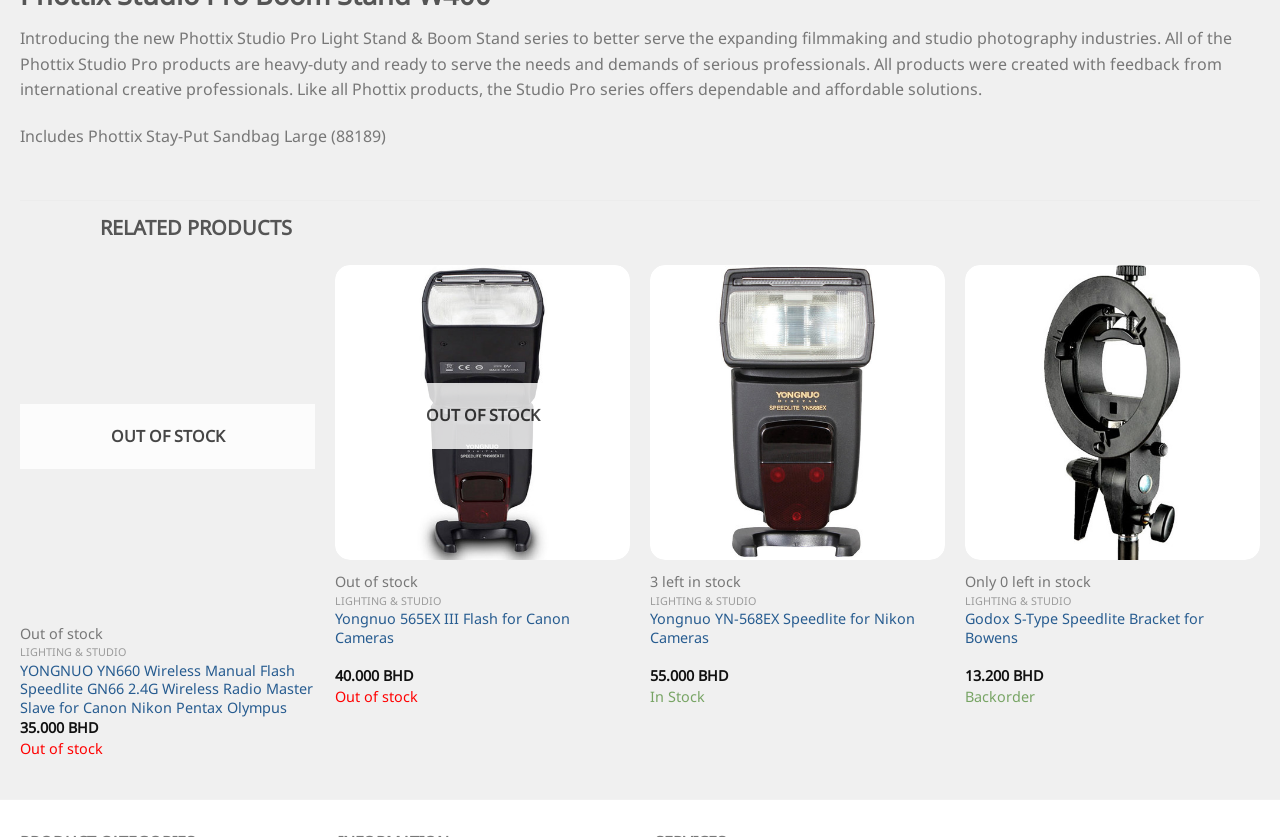What is the price of the Yongnuo 565EX III Flash for Canon Cameras?
Please provide a comprehensive and detailed answer to the question.

By examining the product information section, I found that the price of the Yongnuo 565EX III Flash for Canon Cameras is 40.000 BHD, which is mentioned next to the product name.